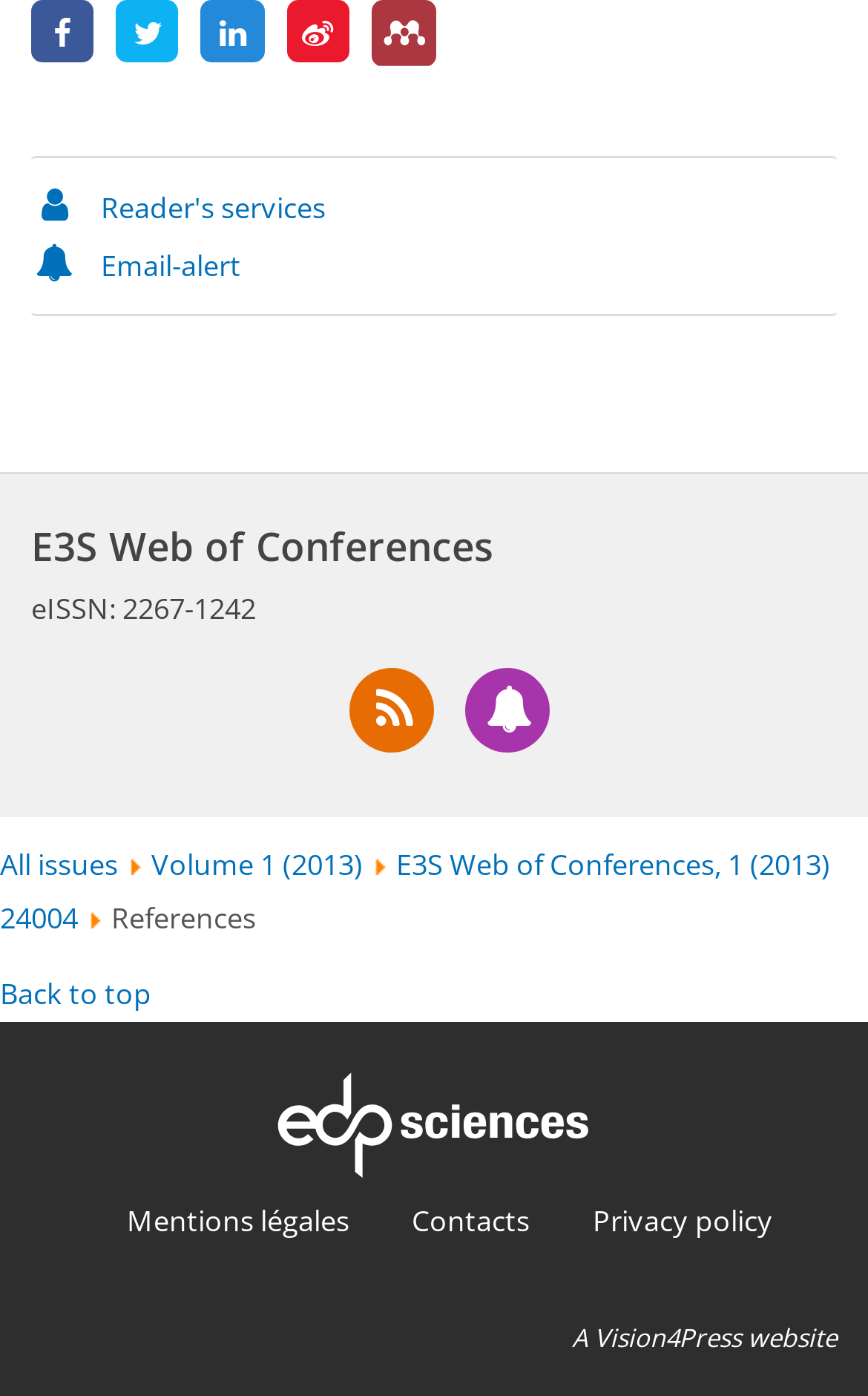Locate the bounding box of the user interface element based on this description: "All issues".

[0.0, 0.604, 0.136, 0.633]